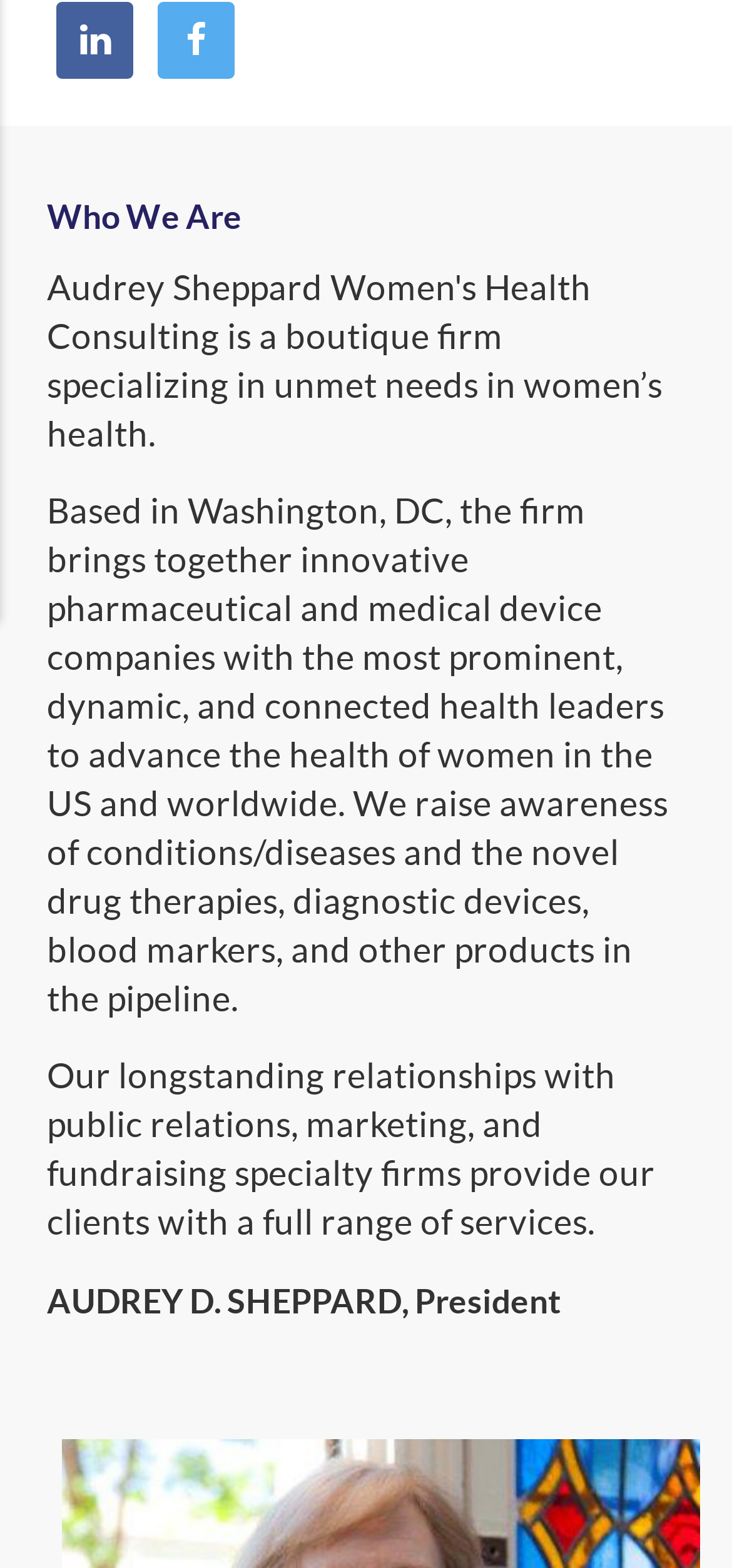Using the webpage screenshot and the element description Facebook, determine the bounding box coordinates. Specify the coordinates in the format (top-left x, top-left y, bottom-right x, bottom-right y) with values ranging from 0 to 1.

[0.215, 0.001, 0.321, 0.05]